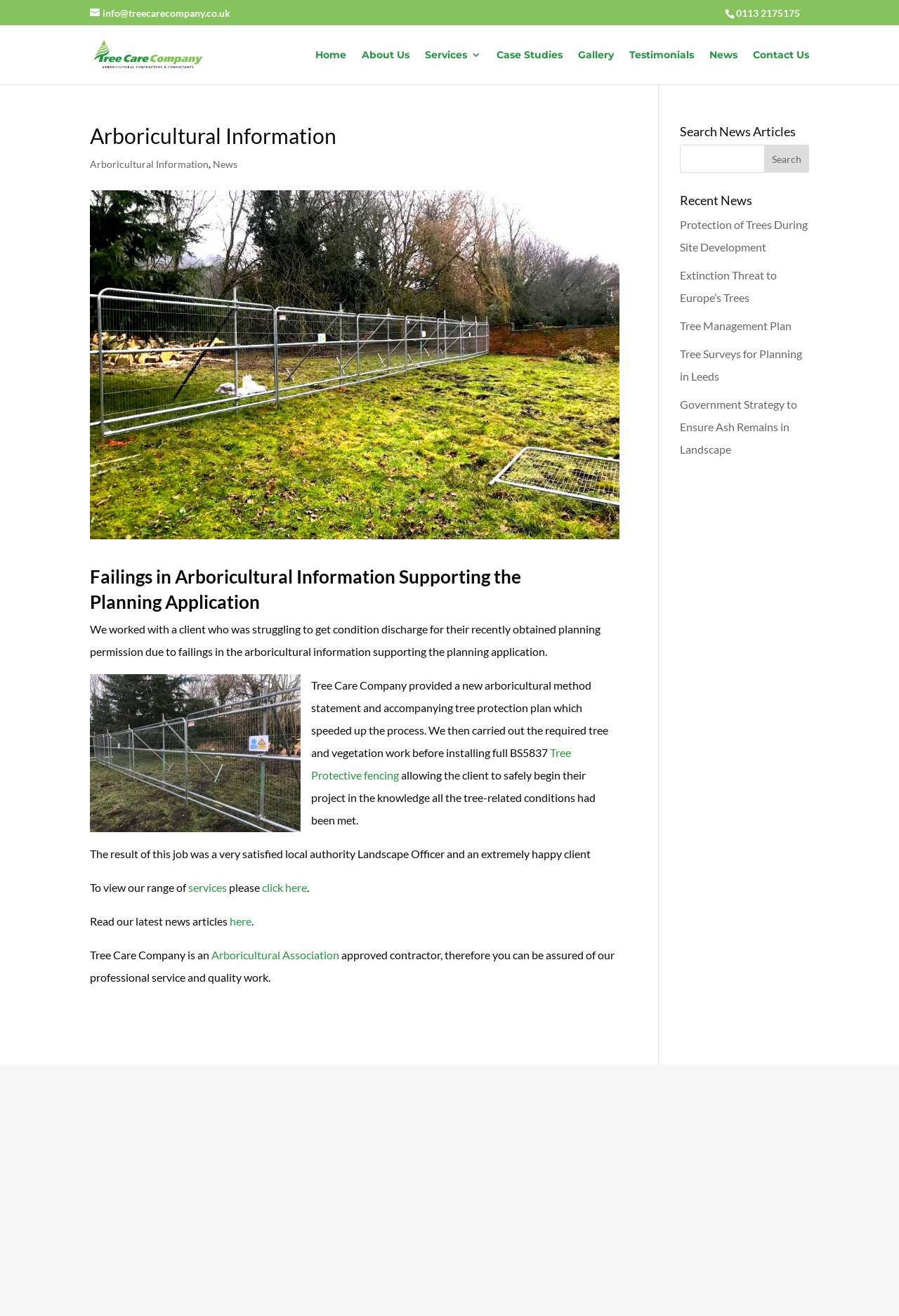Please identify the bounding box coordinates of the element's region that should be clicked to execute the following instruction: "View the 'Case Studies' page". The bounding box coordinates must be four float numbers between 0 and 1, i.e., [left, top, right, bottom].

[0.552, 0.038, 0.626, 0.064]